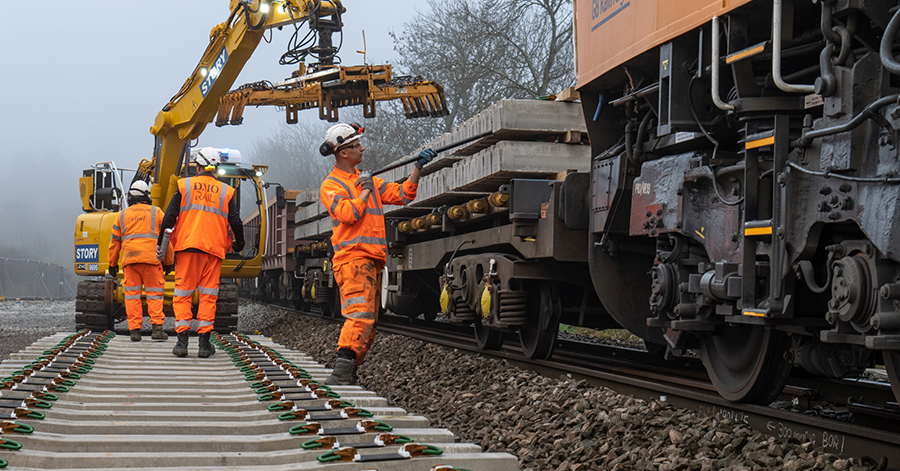Look at the image and give a detailed response to the following question: What is the crane lifting?

The crane is positioned to the left of the scene, and it is lifting concrete railway sleepers, which are being carefully placed onto a newly laid track, highlighting the essential maintenance work being performed by the railway workers.